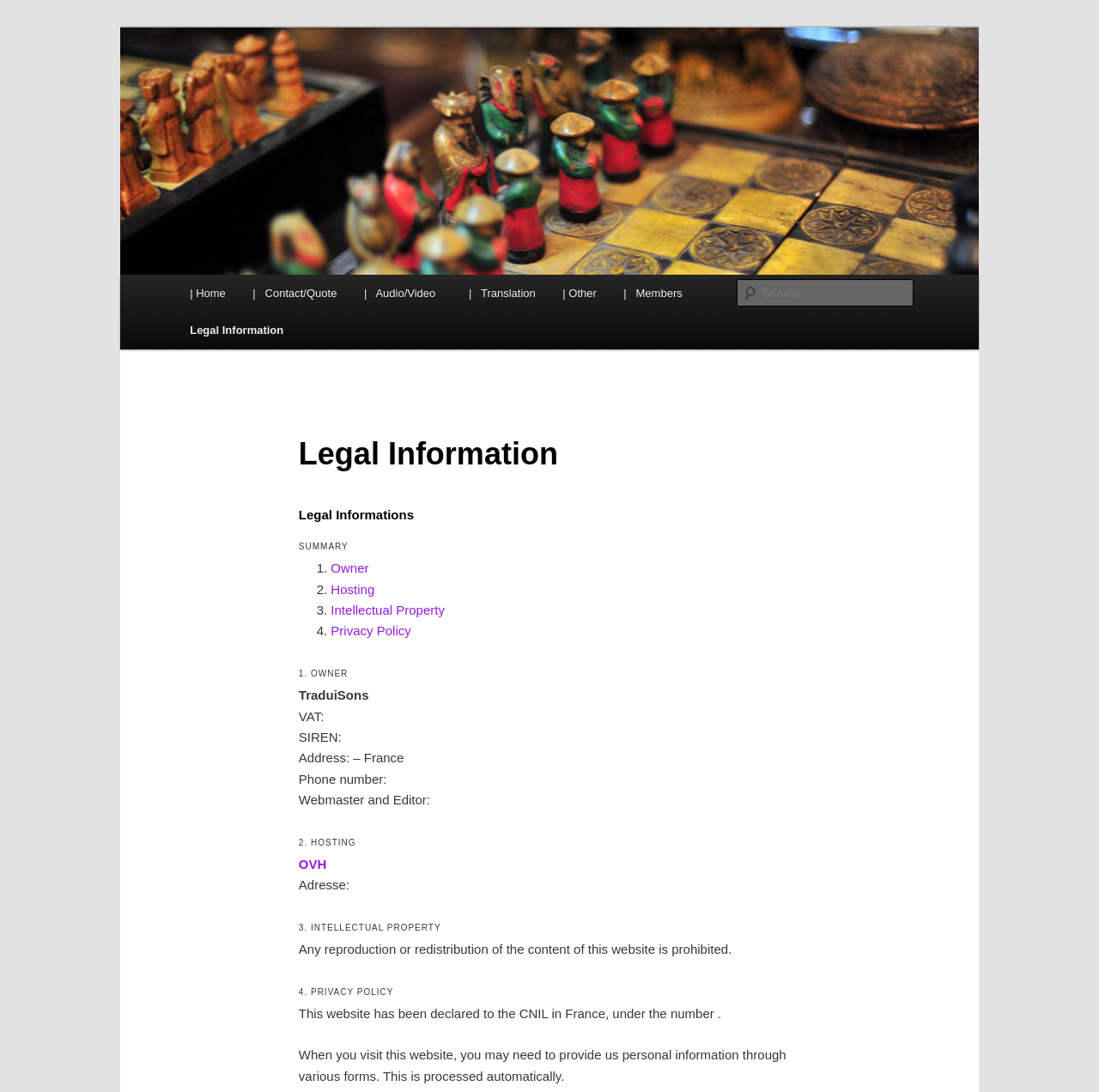Give a short answer to this question using one word or a phrase:
What is the VAT number of TraduiSons?

Not provided